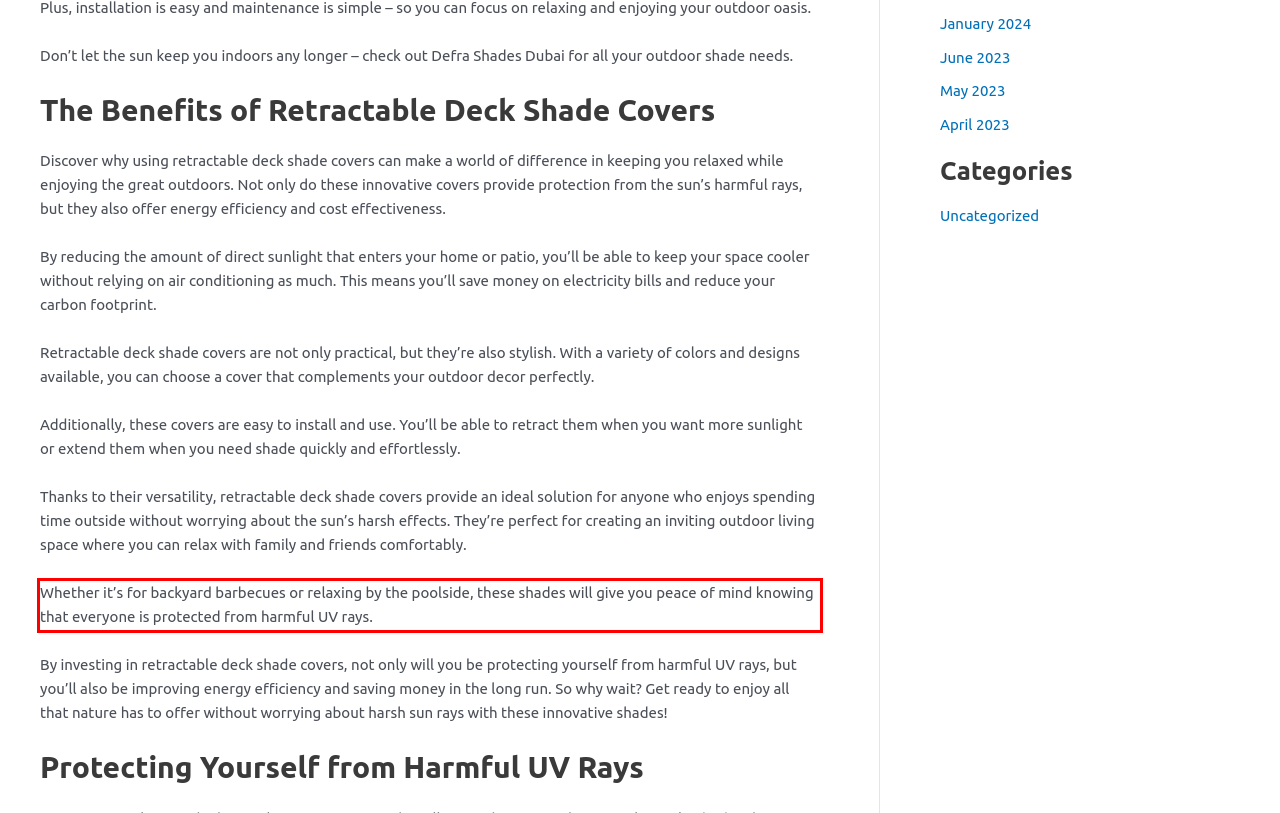Please identify the text within the red rectangular bounding box in the provided webpage screenshot.

Whether it’s for backyard barbecues or relaxing by the poolside, these shades will give you peace of mind knowing that everyone is protected from harmful UV rays.